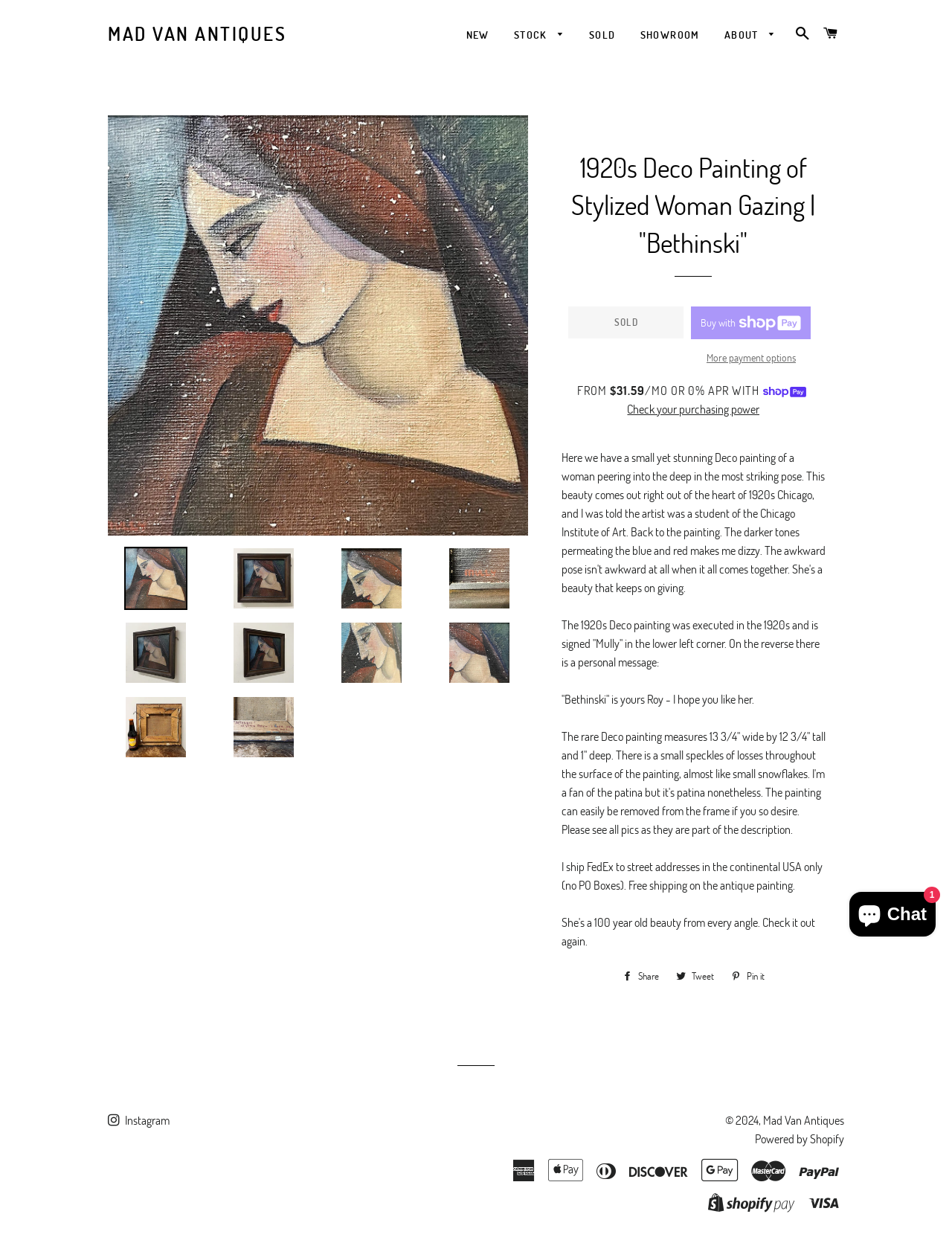What payment methods are accepted by the store? From the image, respond with a single word or brief phrase.

Multiple methods